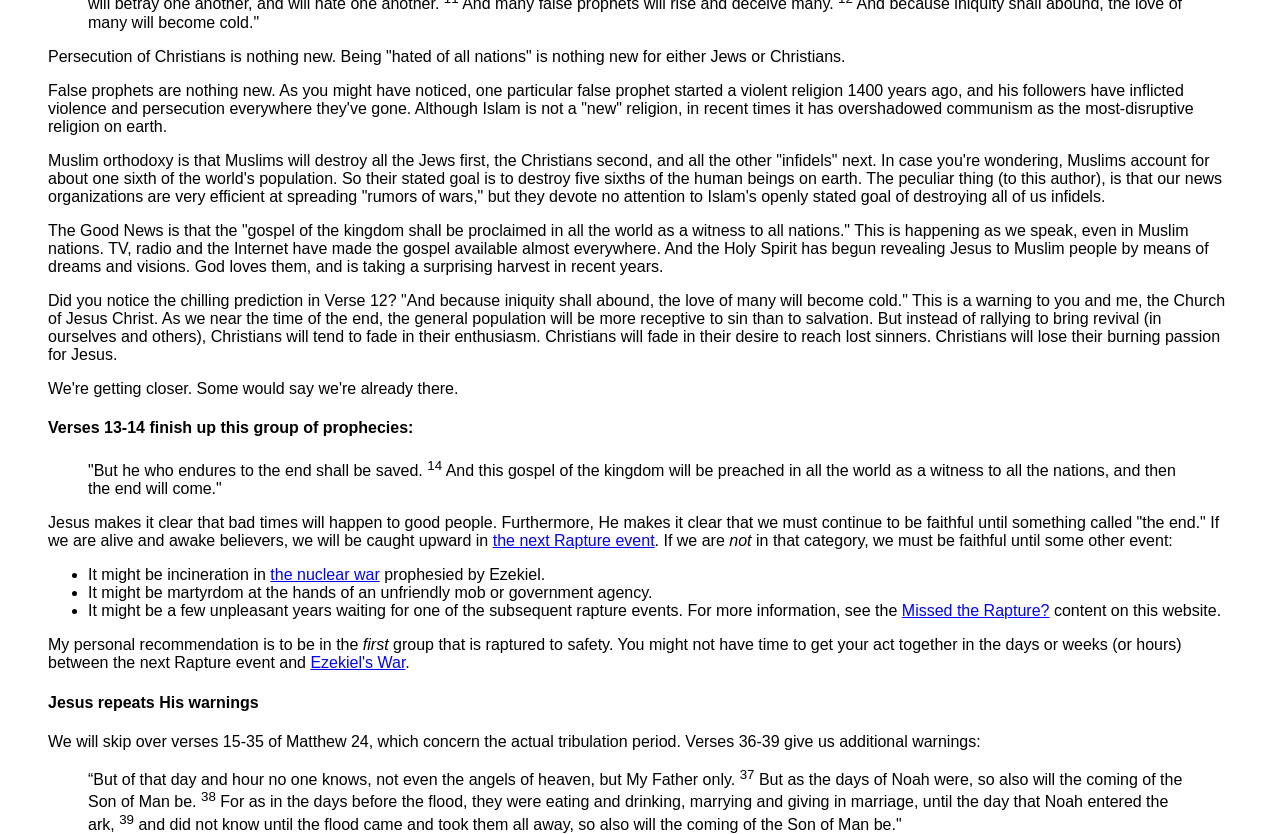Provide your answer in a single word or phrase: 
What is the good news mentioned in the text?

Gospel of the kingdom